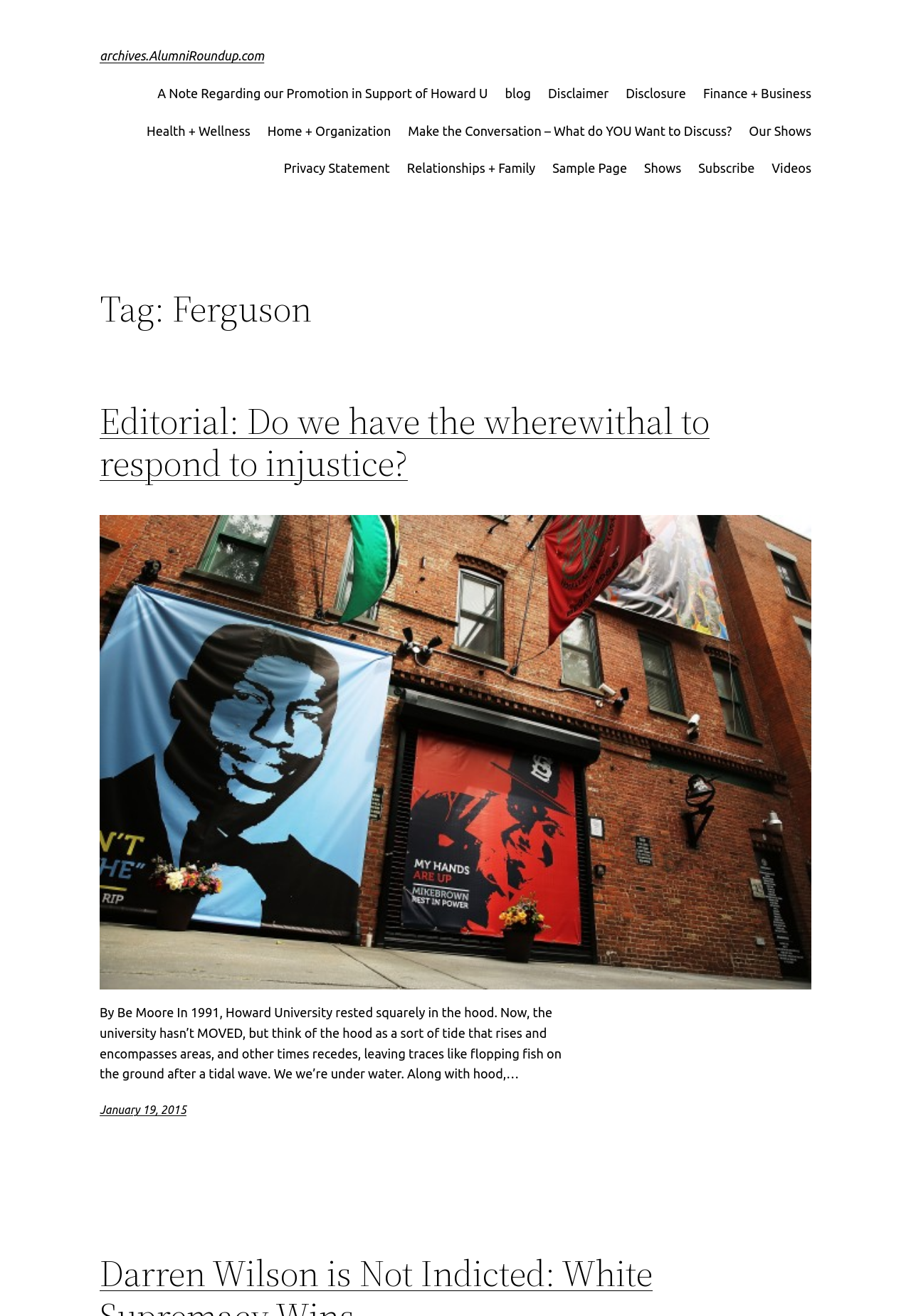Identify the bounding box coordinates of the clickable region to carry out the given instruction: "Read the 'Editorial: Do we have the wherewithal to respond to injustice?' article".

[0.109, 0.304, 0.891, 0.368]